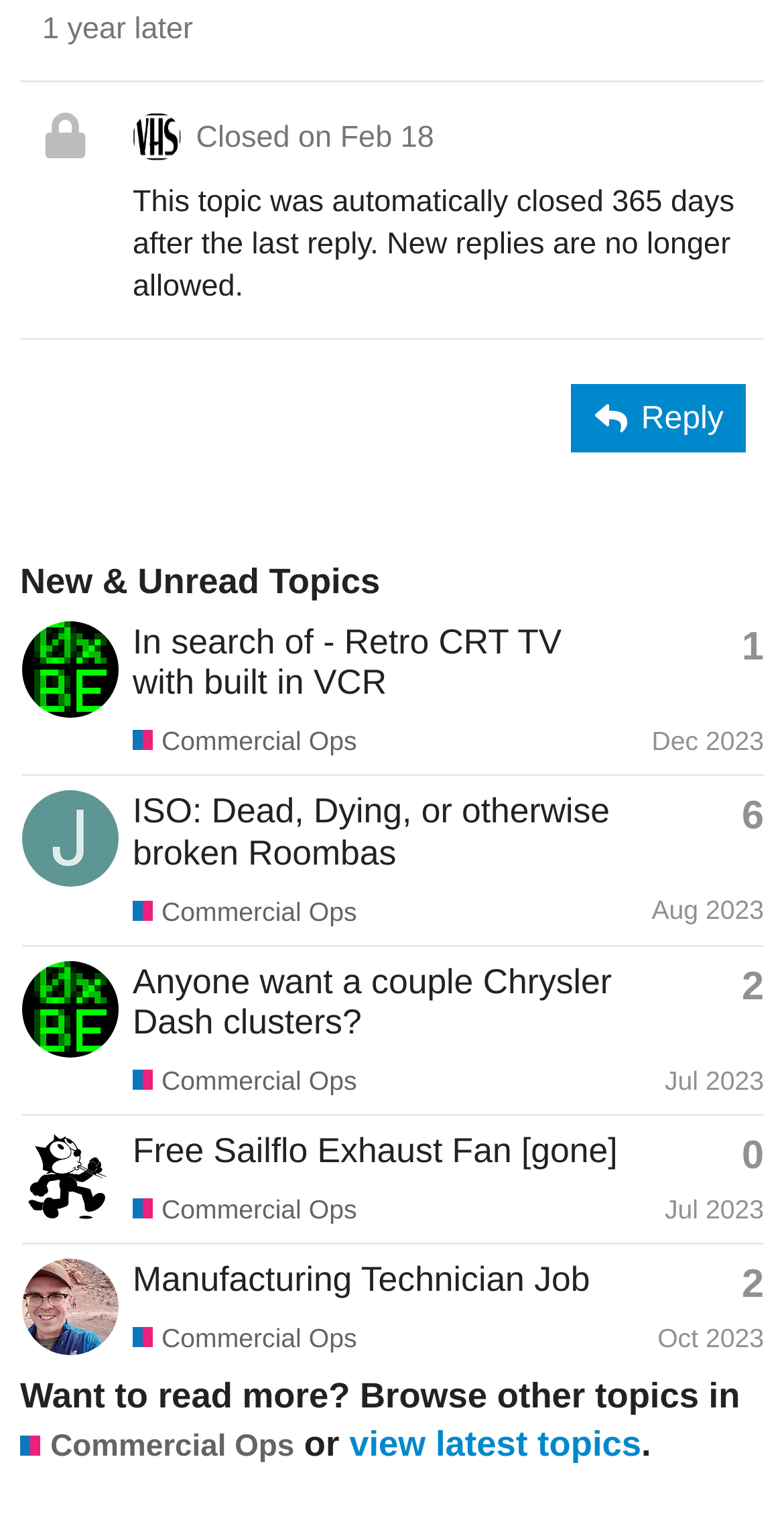How many topics are listed in Commercial Ops?
Please provide a single word or phrase in response based on the screenshot.

4